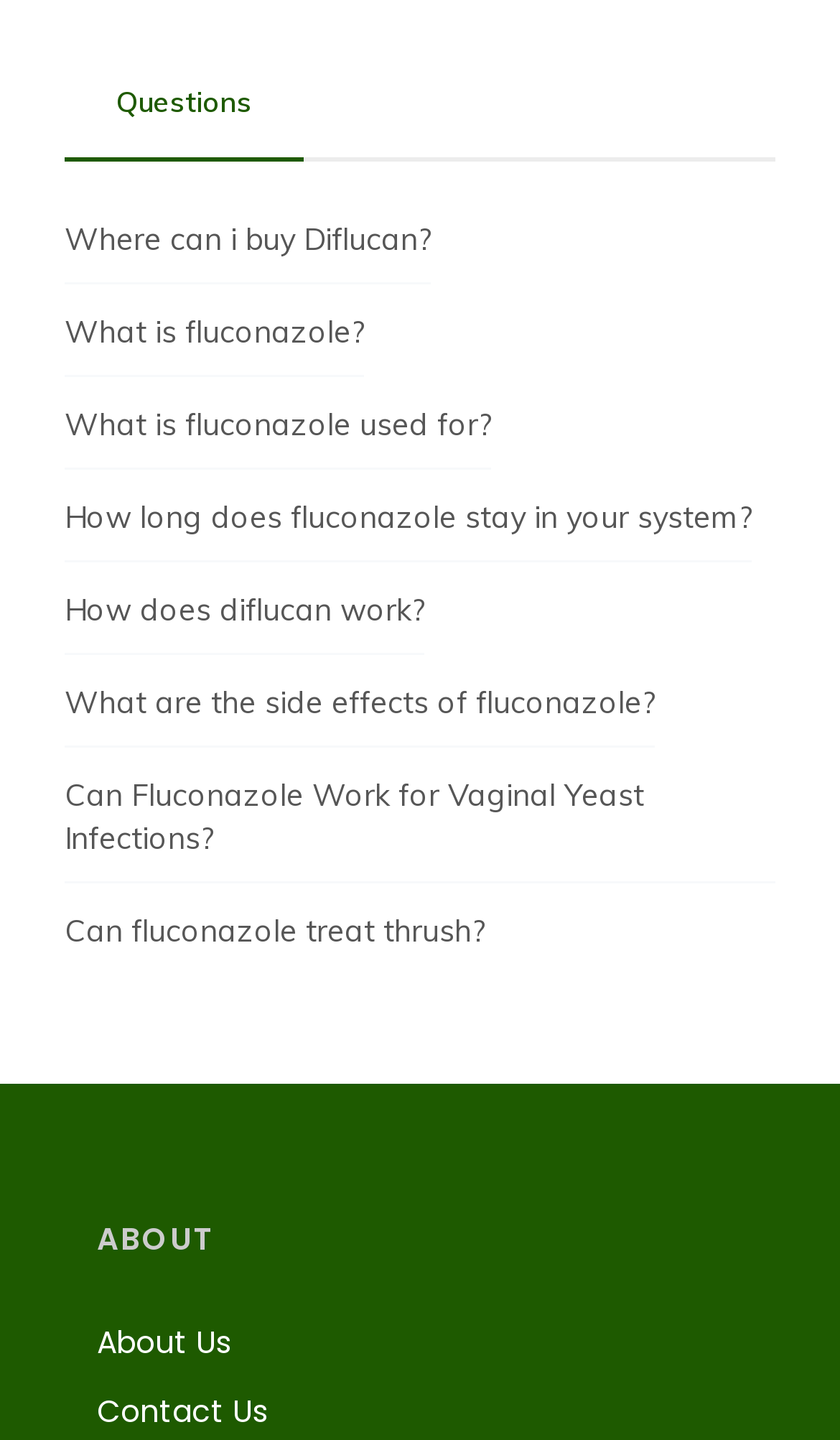How many links are in the bottom-right section of the webpage?
Give a comprehensive and detailed explanation for the question.

I examined the bottom-right section of the webpage and found that there are 2 links, 'About Us' and 'Contact Us'.